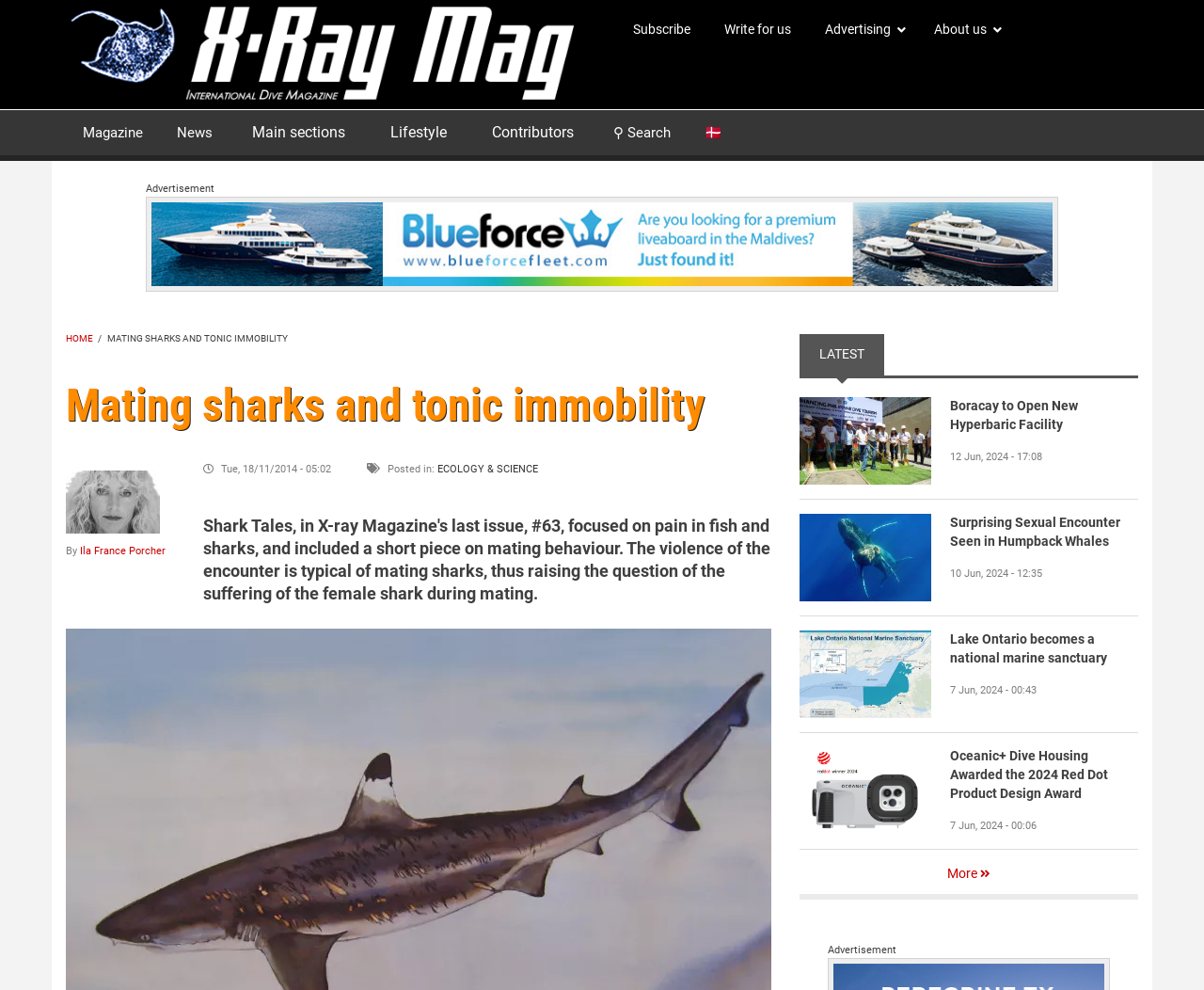Pinpoint the bounding box coordinates of the area that must be clicked to complete this instruction: "Read the article 'Mating sharks and tonic immobility'".

[0.055, 0.382, 0.641, 0.437]